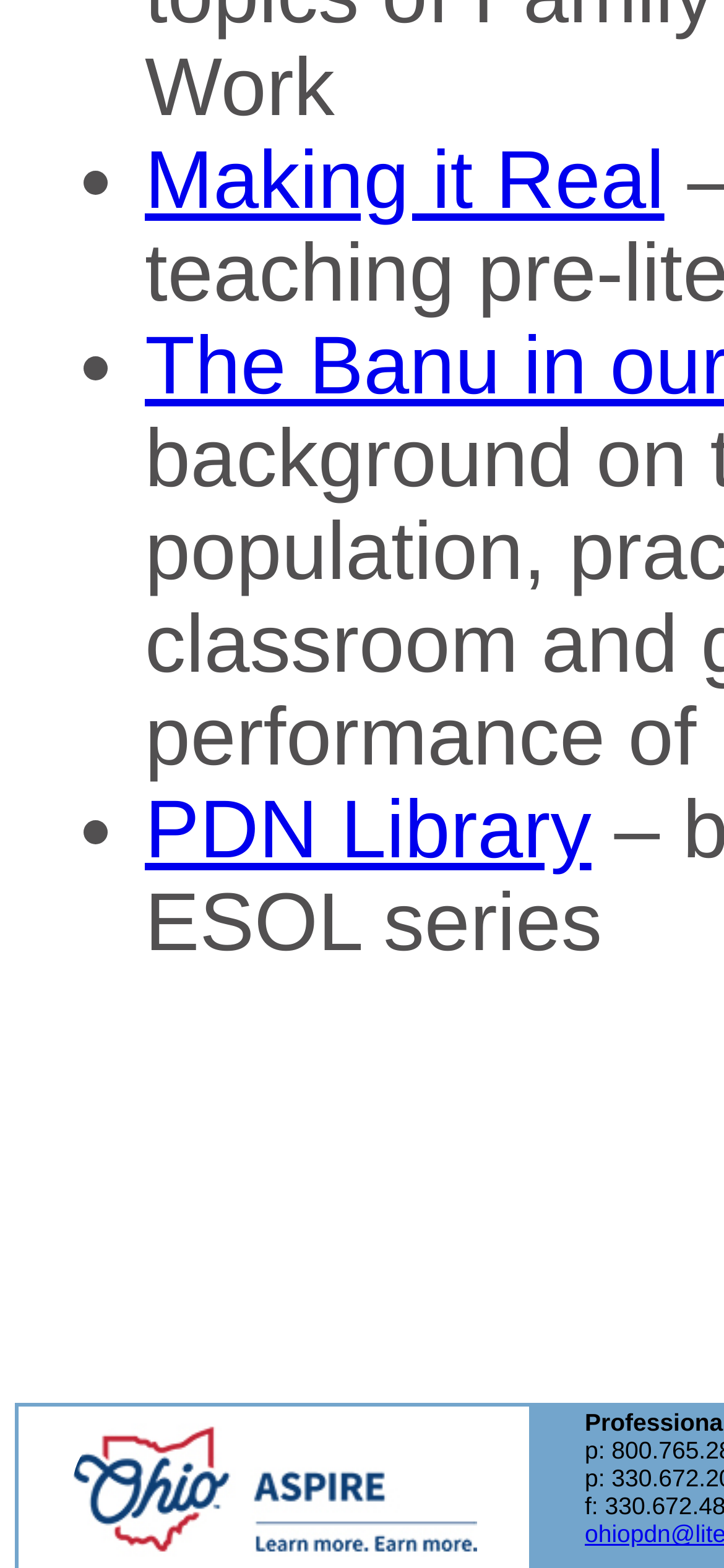Provide the bounding box coordinates, formatted as (top-left x, top-left y, bottom-right x, bottom-right y), with all values being floating point numbers between 0 and 1. Identify the bounding box of the UI element that matches the description: PDN Library

[0.2, 0.501, 0.817, 0.559]